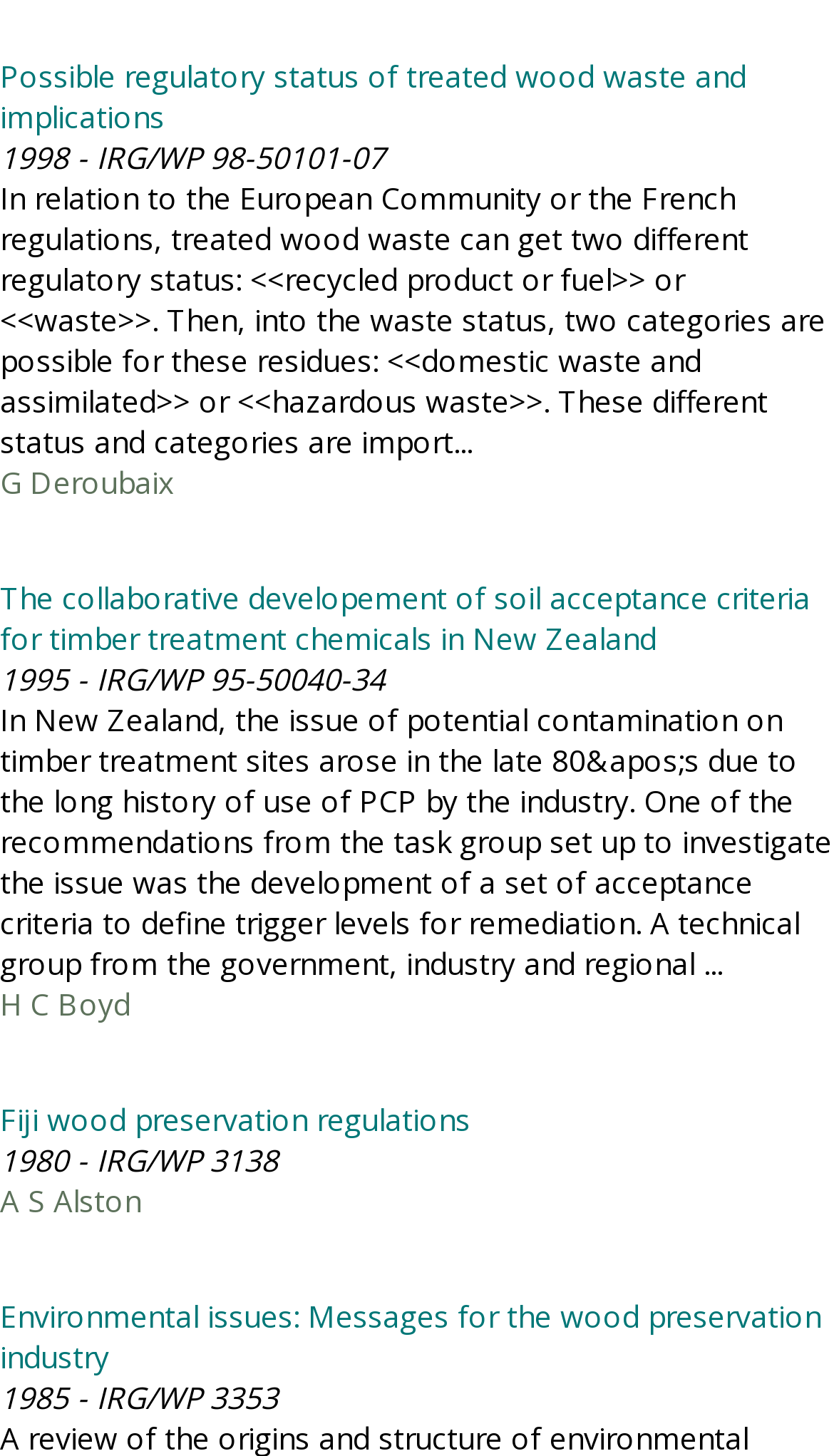Please look at the image and answer the question with a detailed explanation: How many articles are from 1995 or earlier?

I looked at the year mentioned in each article's description, and the ones from 1995 or earlier are '1980 - IRG/WP 3138', '1985 - IRG/WP 3353', and '1995 - IRG/WP 95-50040-34'.